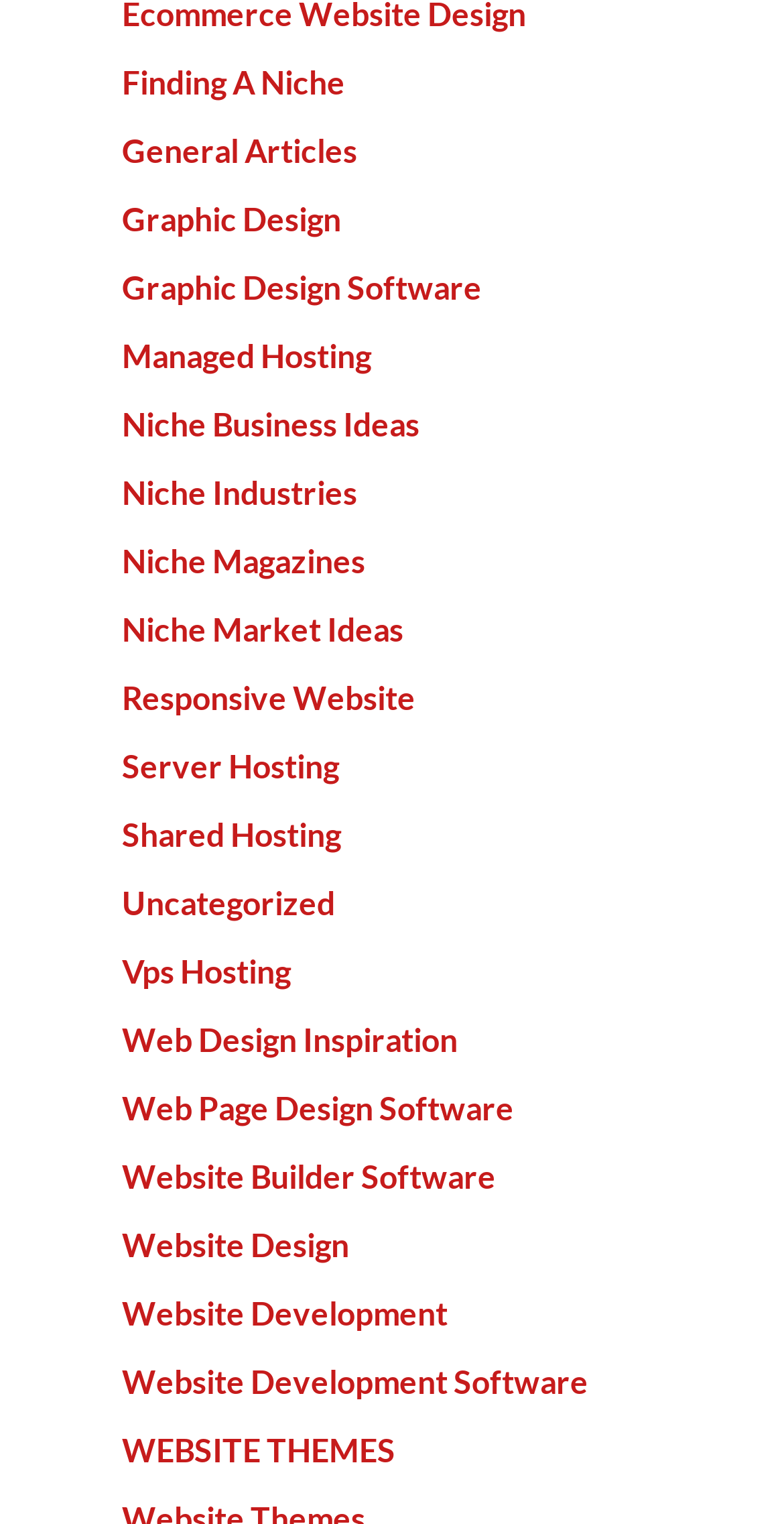Provide your answer in a single word or phrase: 
What is the first link on the webpage?

Finding A Niche